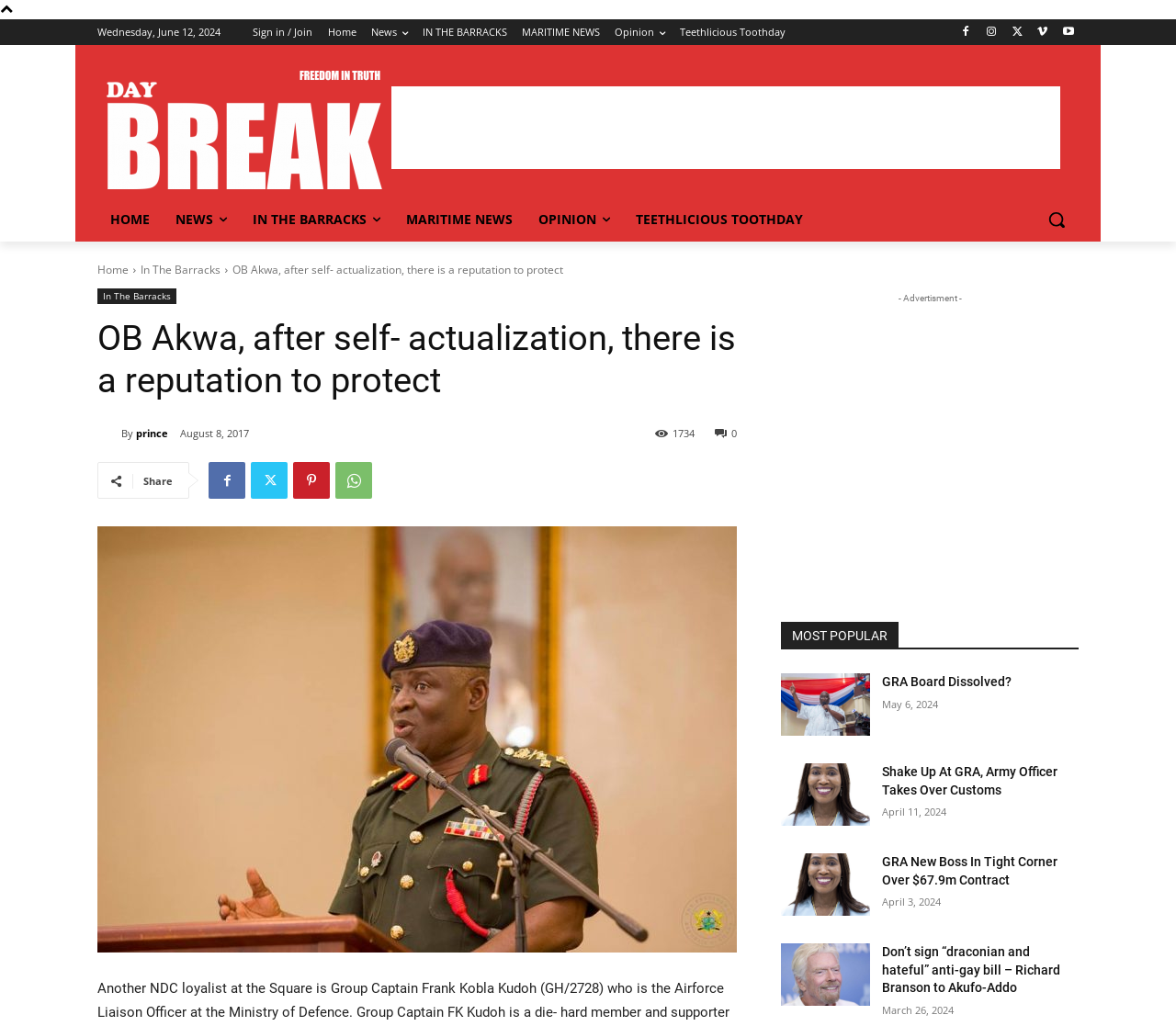Can you find the bounding box coordinates of the area I should click to execute the following instruction: "Click the 'Sign in / Join' link"?

[0.215, 0.019, 0.266, 0.044]